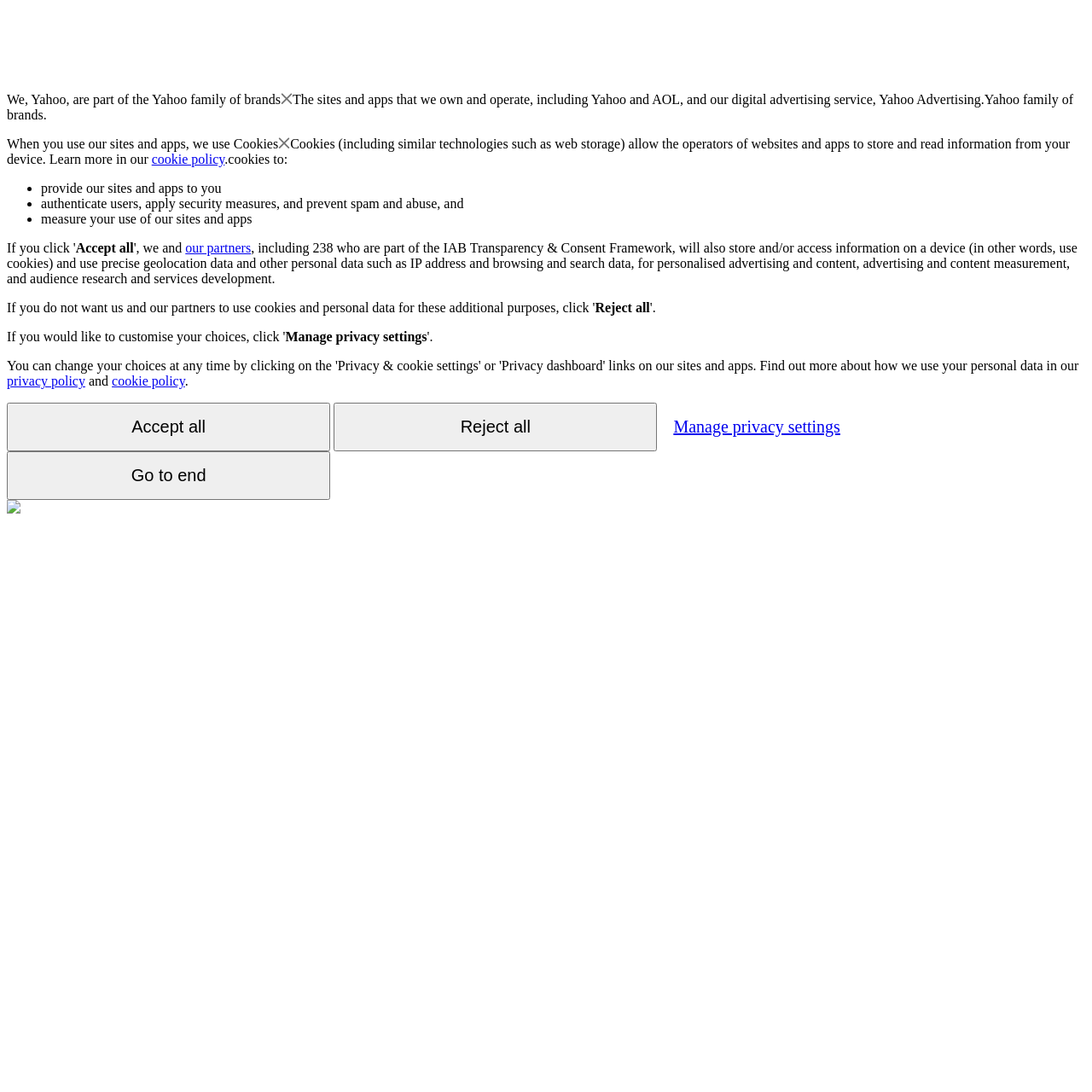Identify and provide the bounding box for the element described by: "adamg".

None